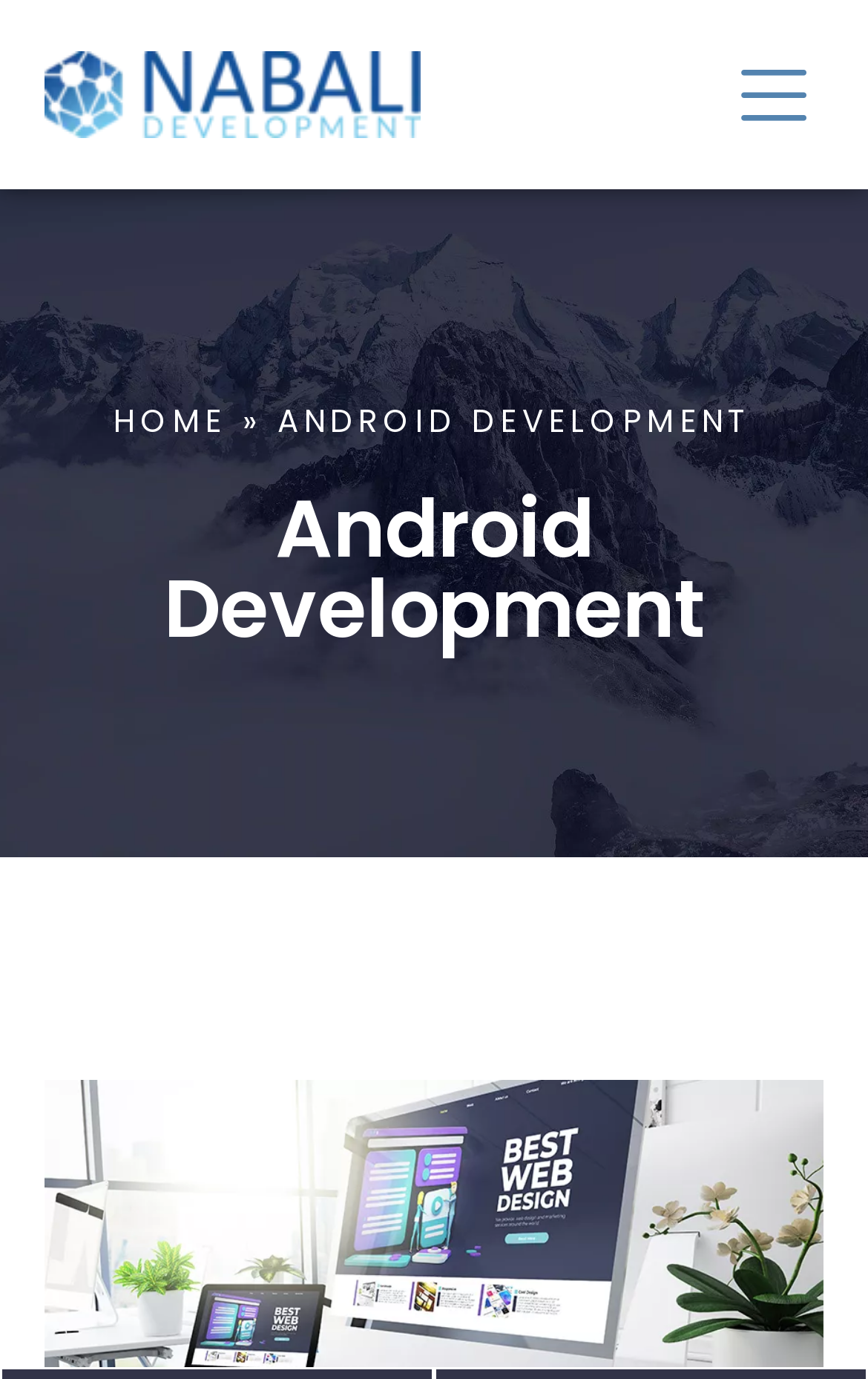Given the description "Menu", provide the bounding box coordinates of the corresponding UI element.

[0.833, 0.032, 0.949, 0.105]